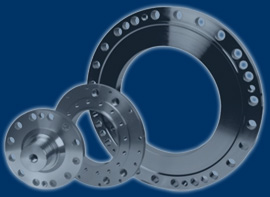Elaborate on the contents of the image in great detail.

The image showcases a set of precision-engineered turned parts, featuring three distinct components displayed prominently against a deep blue background. These components are cylindrical in shape, characterized by a stunning, polished finish and multiple holes along their edges, signifying their function in complex machinery applications. The arrangement of the parts, with varying sizes from smallest to largest, highlights the versatility and precision that IN-TEC GmbH offers in manufacturing turned parts. These components are indicative of the company's expertise in producing high-quality, customized solutions that cater to the specific needs of the machinery and plant engineering industry. The image embodies the commitment of IN-TEC to quality, reliability, and innovation in their CNC-manufactured products.